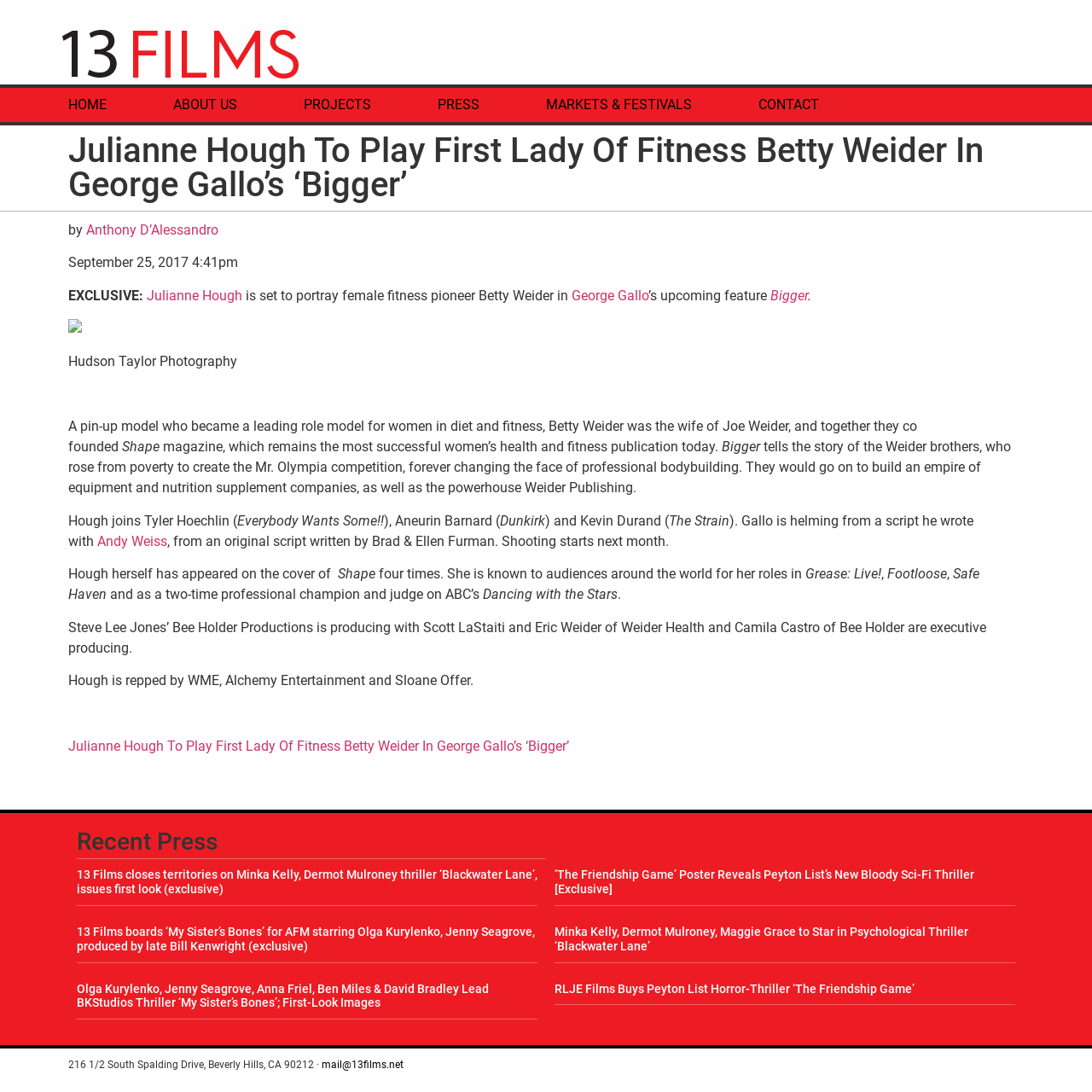What is the name of the company producing the film 'Bigger'?
Answer briefly with a single word or phrase based on the image.

Bee Holder Productions